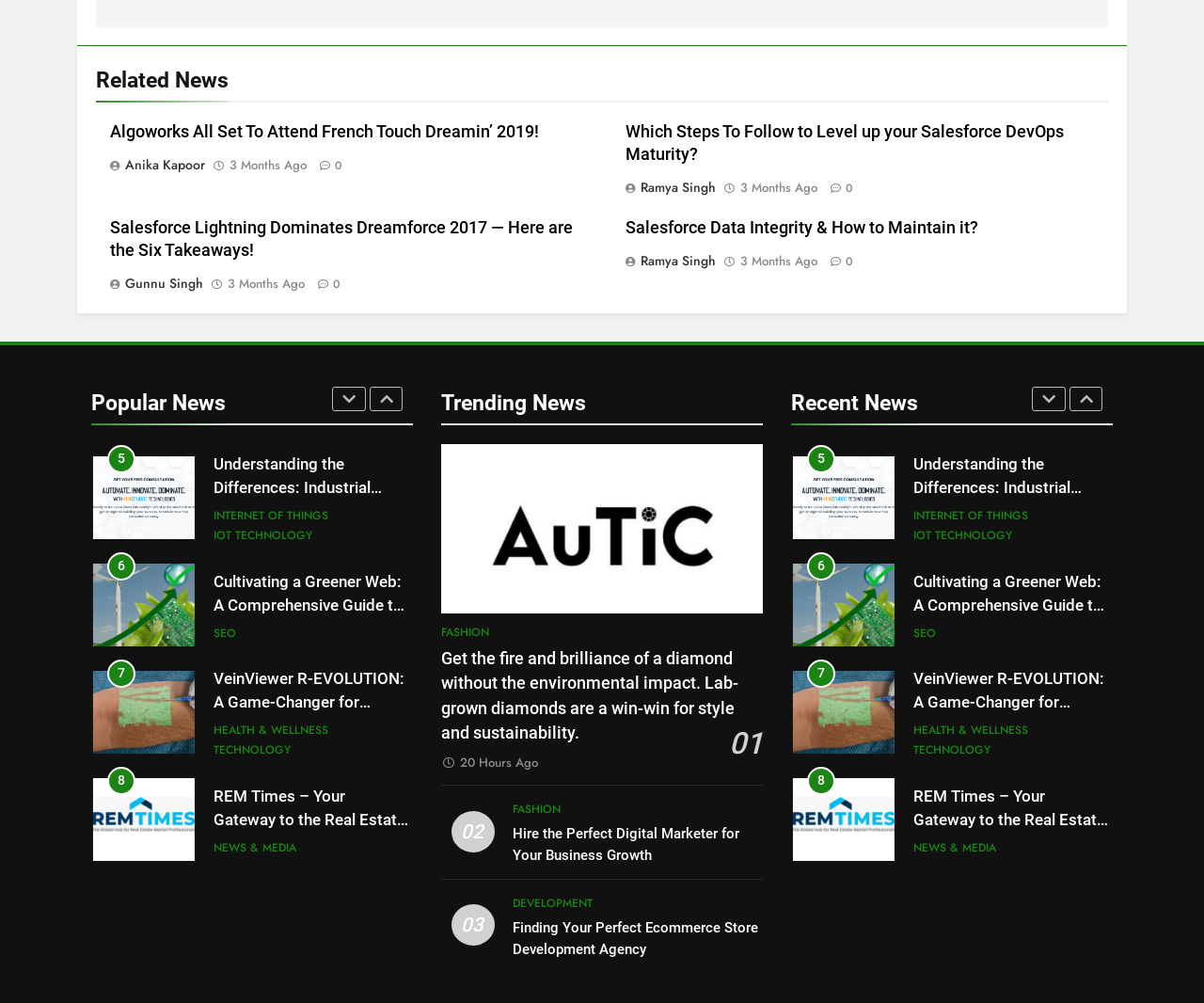Given the content of the image, can you provide a detailed answer to the question?
How many months ago was the article 'Algoworks All Set To Attend French Touch Dreamin’ 2019!' published?

I found the article 'Algoworks All Set To Attend French Touch Dreamin’ 2019!' and checked its publication time, which is 3 months ago.